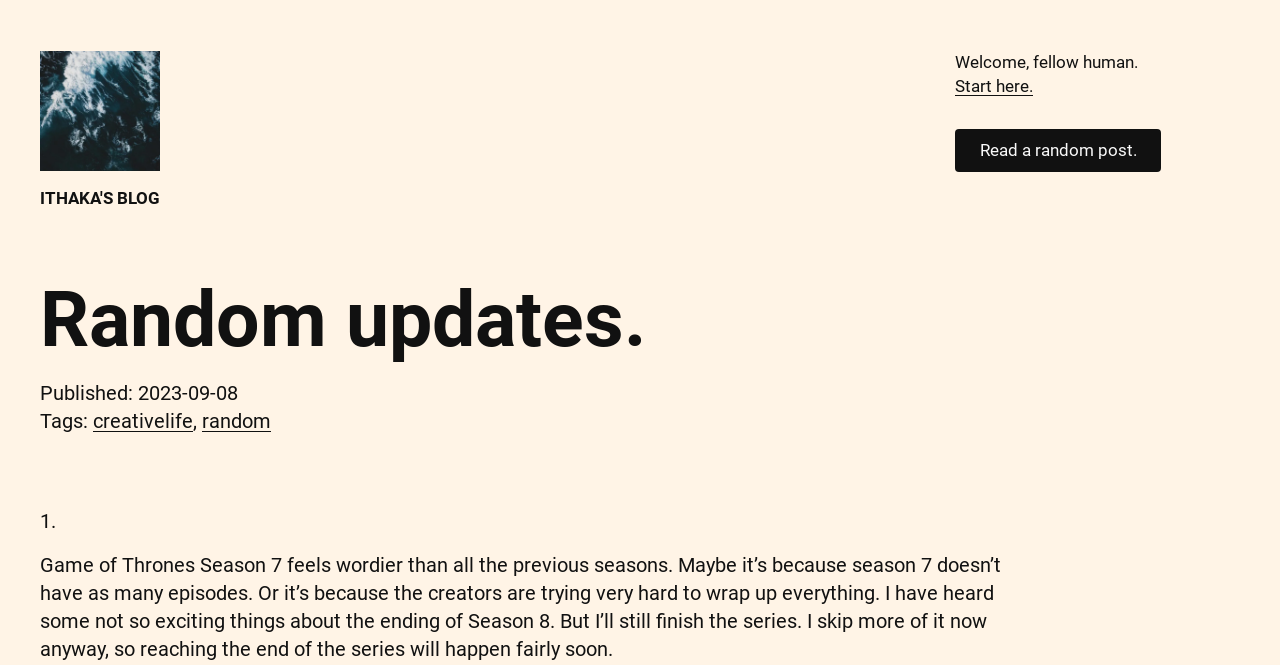Show the bounding box coordinates for the HTML element described as: "creativelife".

[0.073, 0.615, 0.151, 0.651]